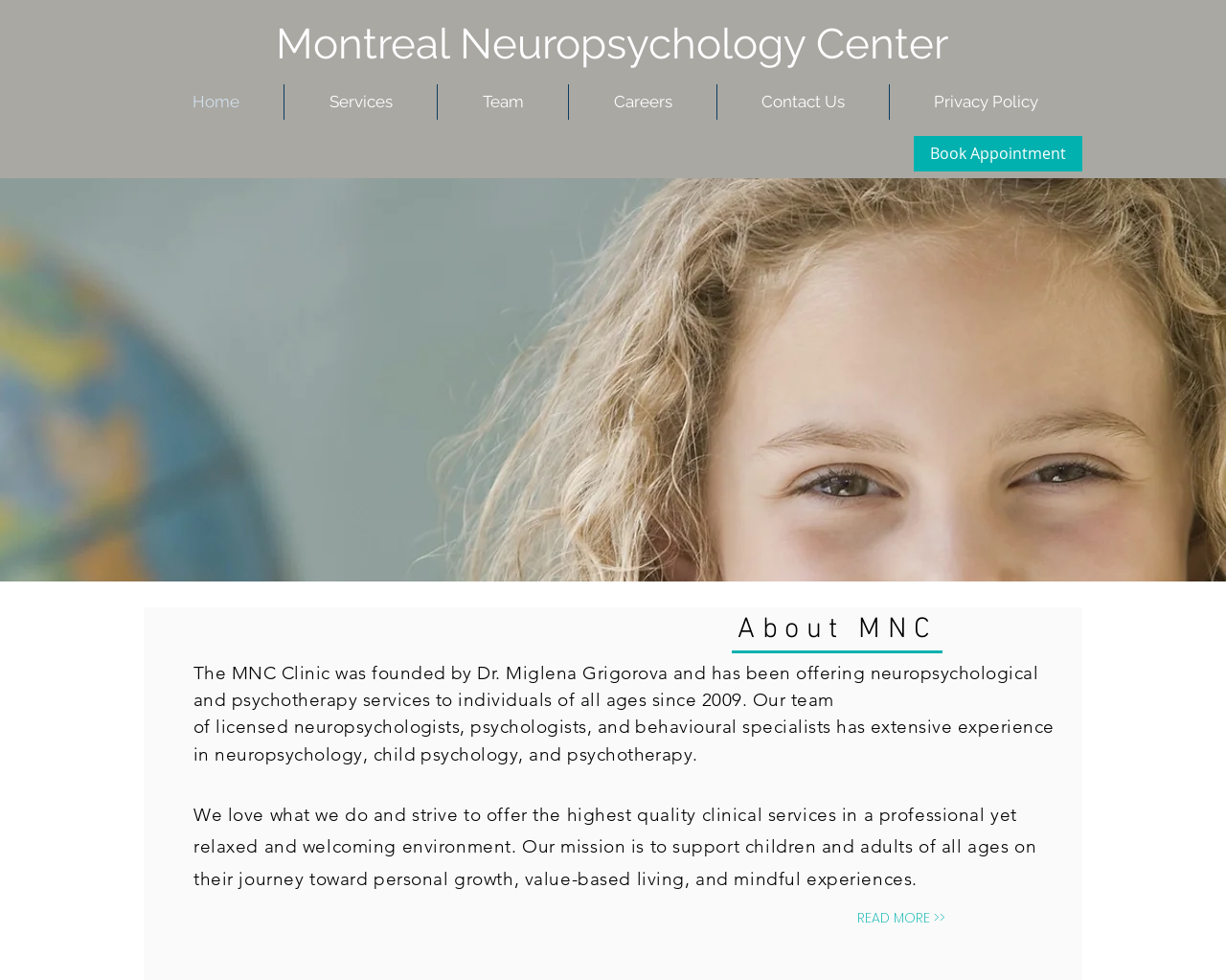Specify the bounding box coordinates of the area to click in order to follow the given instruction: "Click on the Services link."

[0.232, 0.086, 0.356, 0.122]